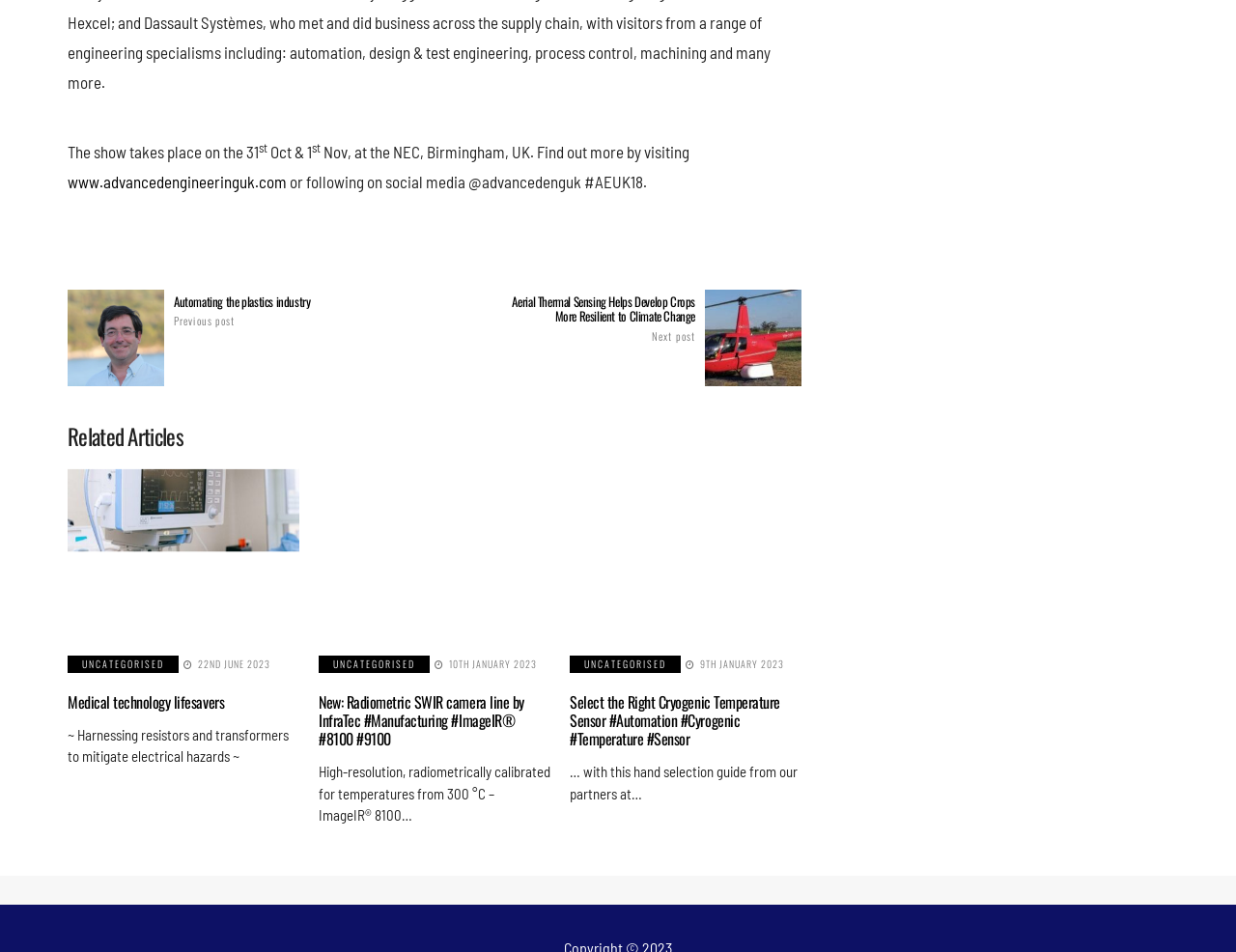Given the description "Using Desktop Blogging Tools", determine the bounding box of the corresponding UI element.

None